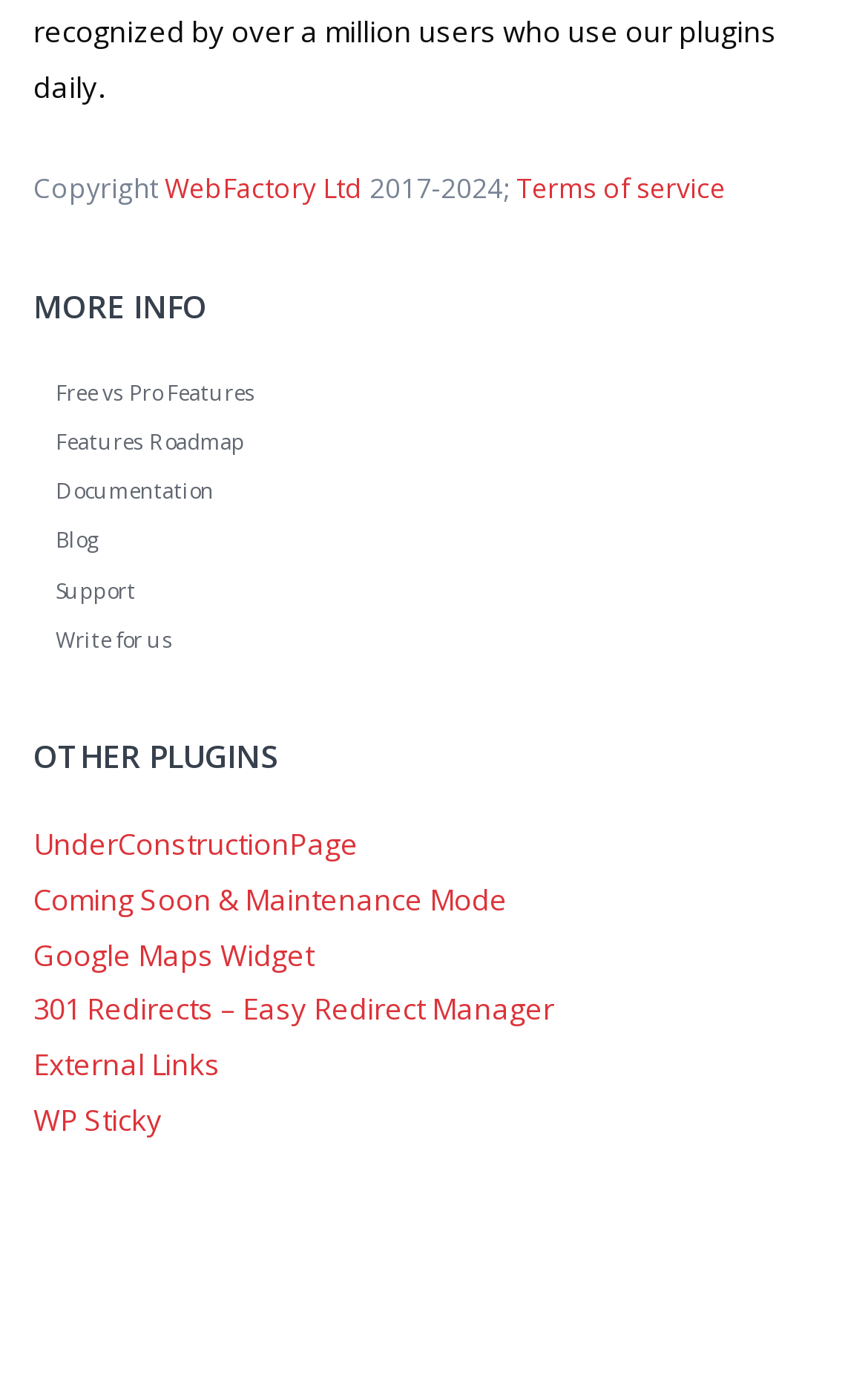What is the copyright year range?
Refer to the screenshot and respond with a concise word or phrase.

2017-2024